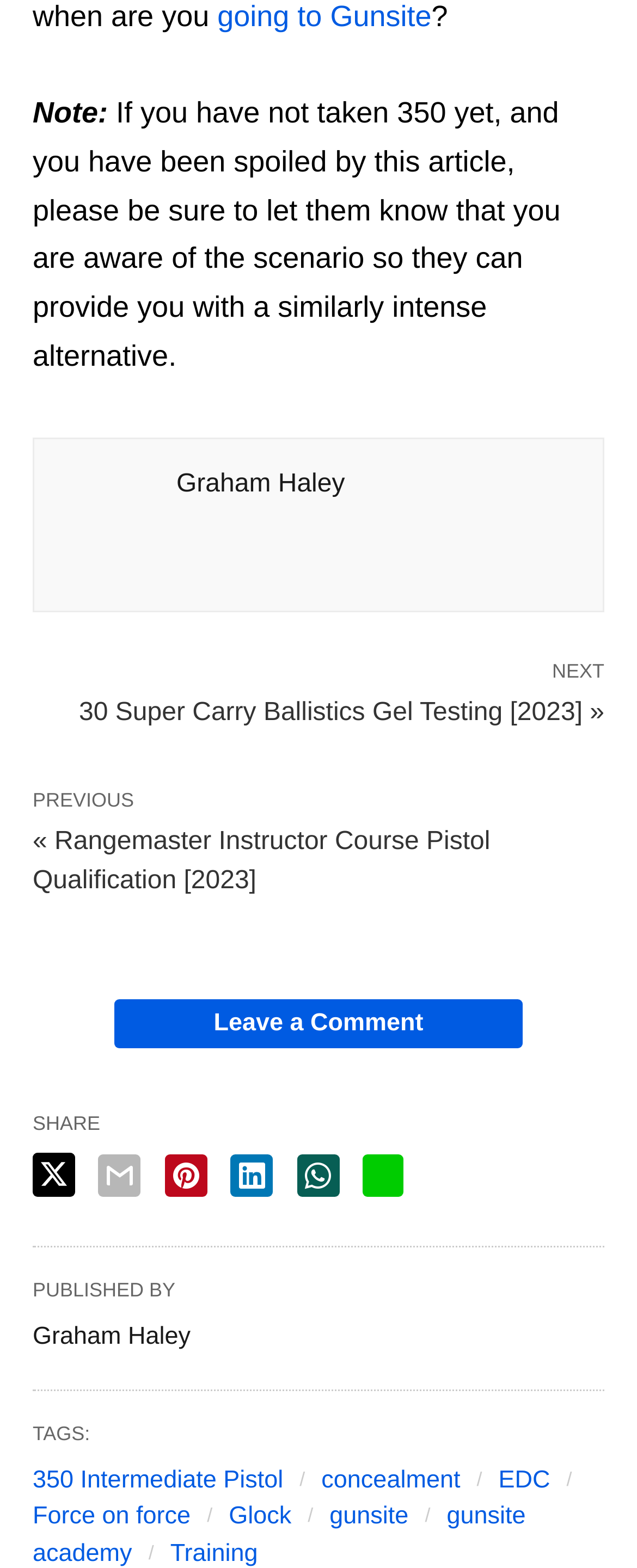Give a one-word or short phrase answer to the question: 
What is the topic of the article?

Pistol training